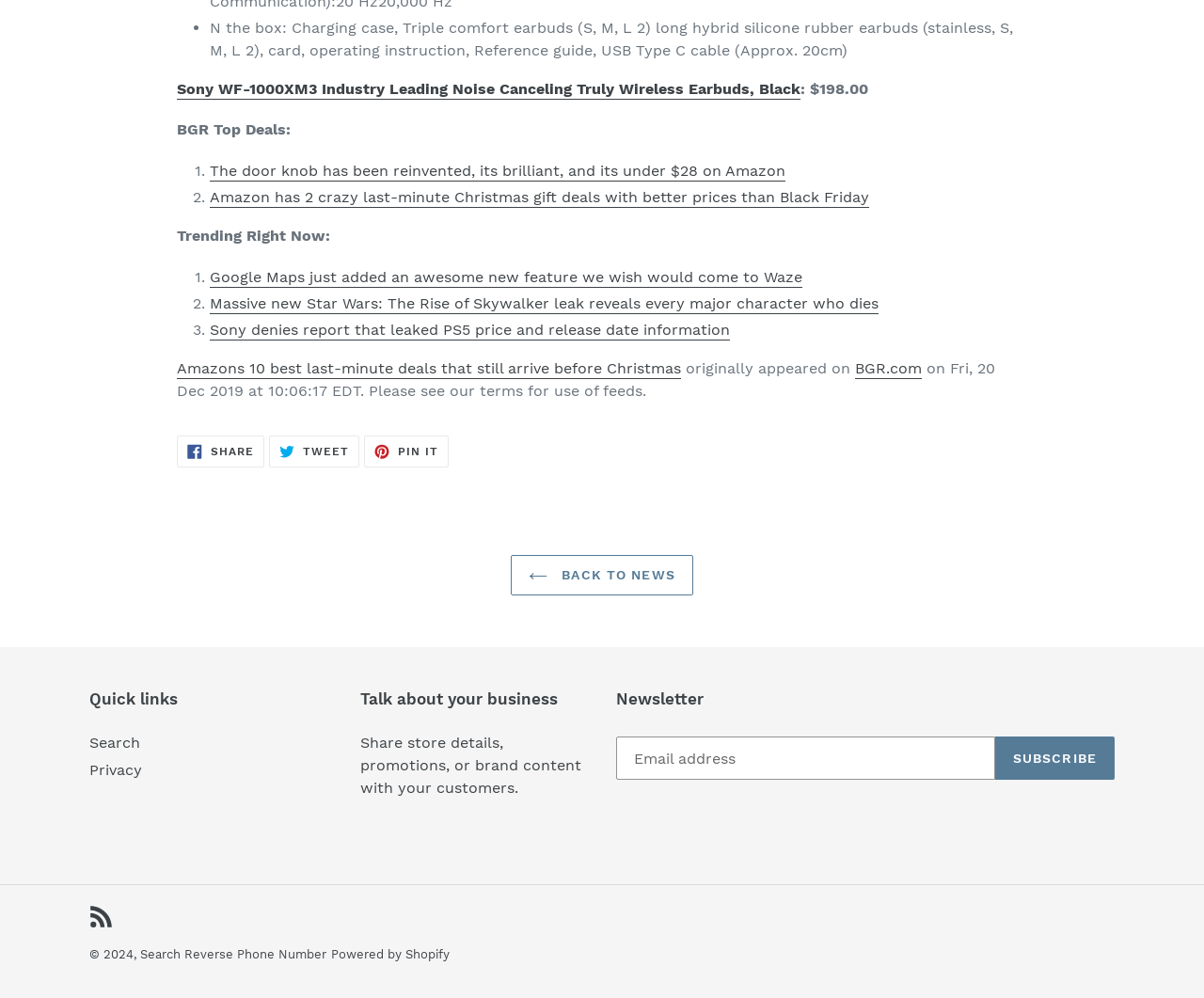What is the copyright year?
With the help of the image, please provide a detailed response to the question.

I found the copyright year by looking at the text '© 2024,' at the bottom of the webpage.